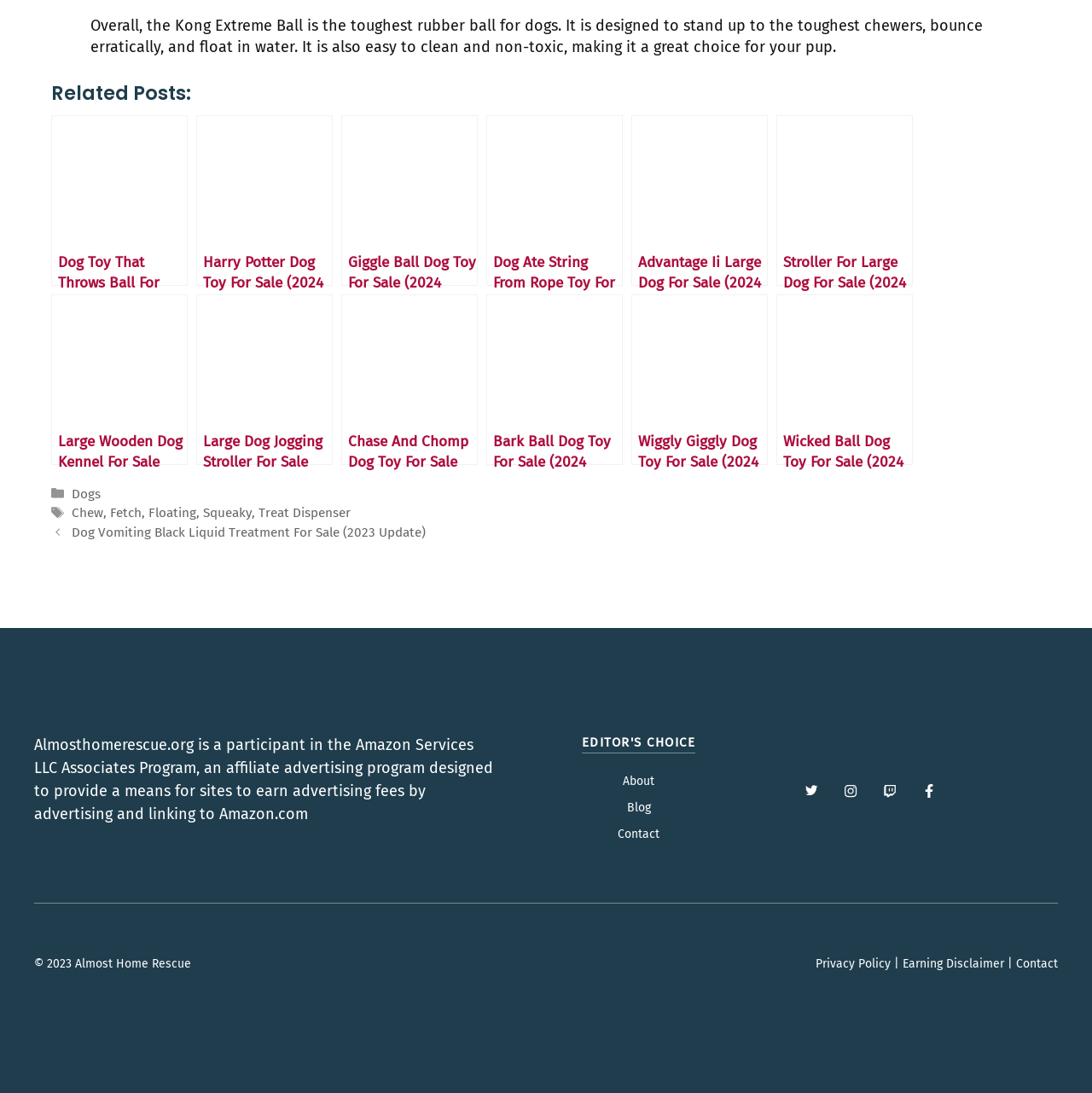From the element description: "Contact", extract the bounding box coordinates of the UI element. The coordinates should be expressed as four float numbers between 0 and 1, in the order [left, top, right, bottom].

[0.93, 0.875, 0.969, 0.889]